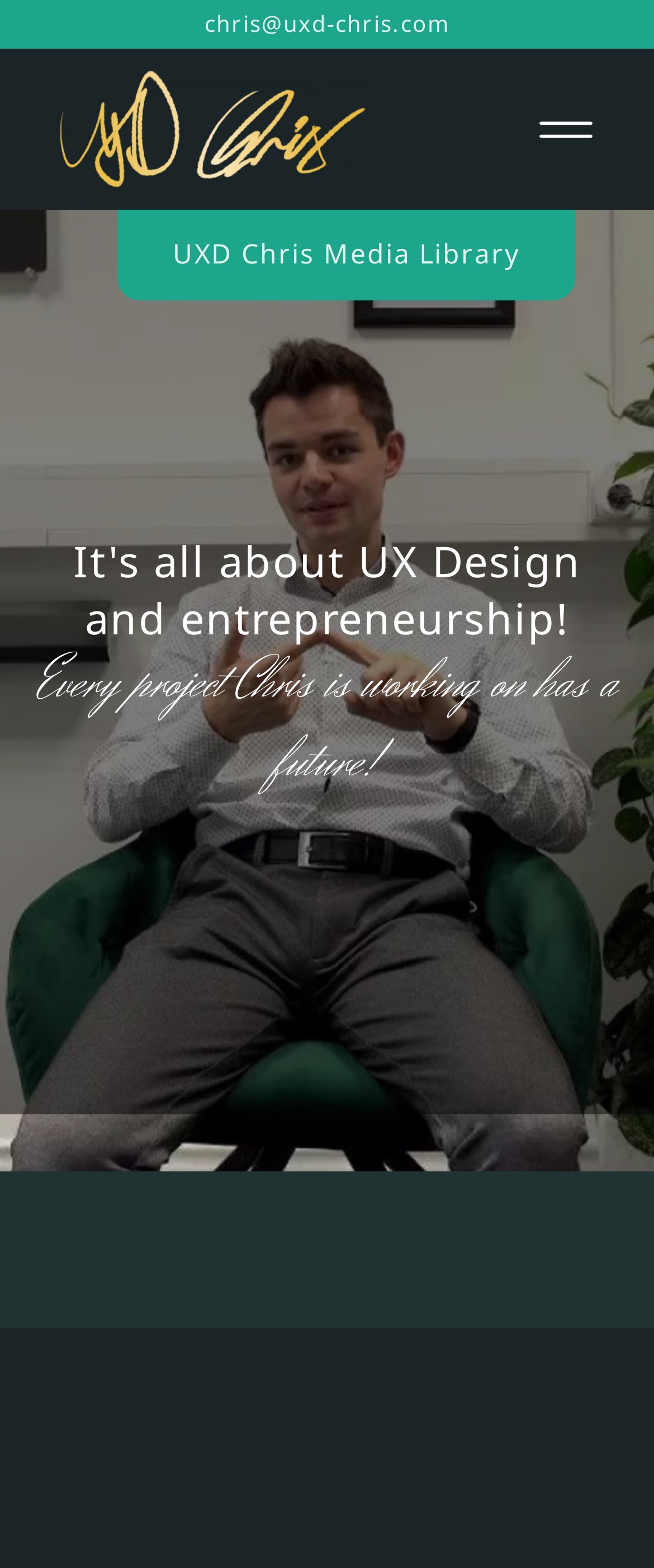Highlight the bounding box coordinates of the element you need to click to perform the following instruction: "Apply for a free website."

[0.318, 0.404, 0.867, 0.427]